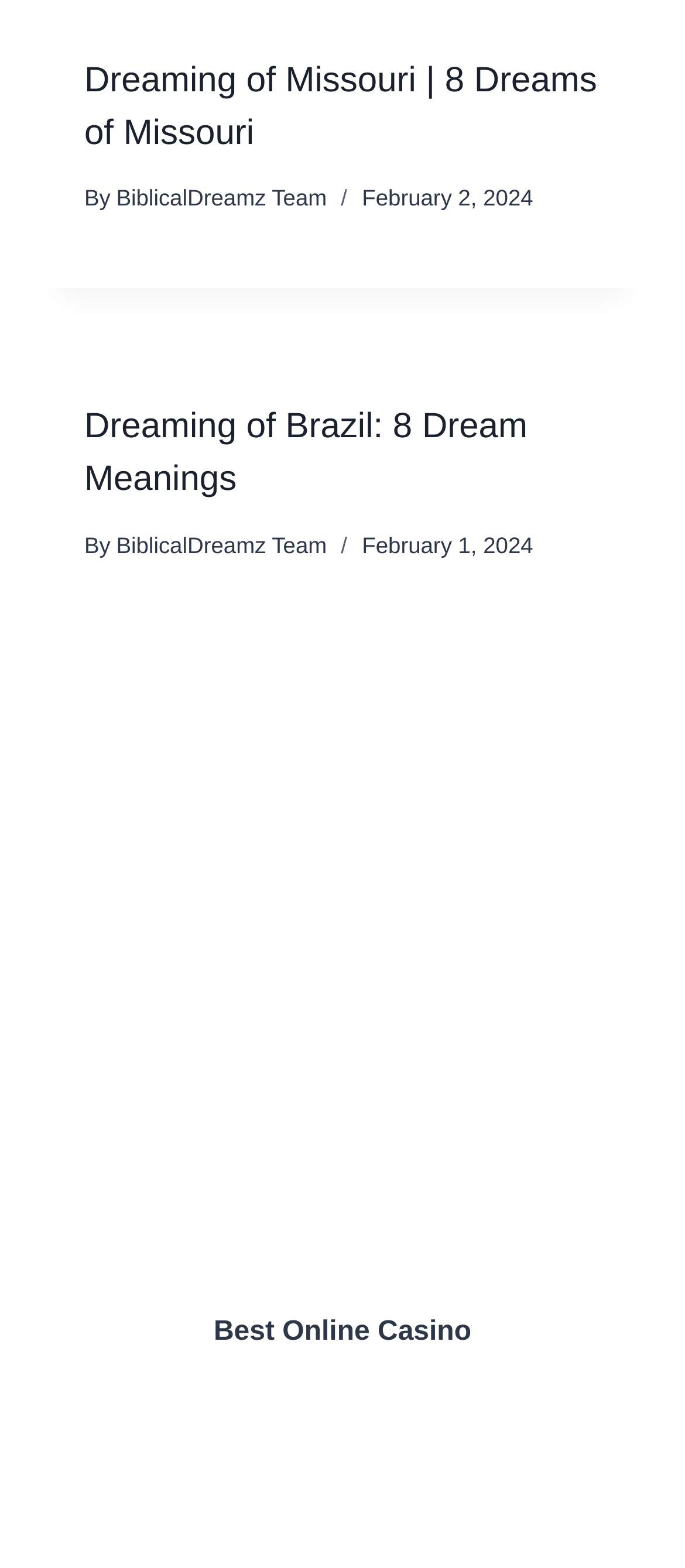Find the bounding box of the UI element described as follows: "Privacy Policy".

[0.661, 0.906, 0.89, 0.936]